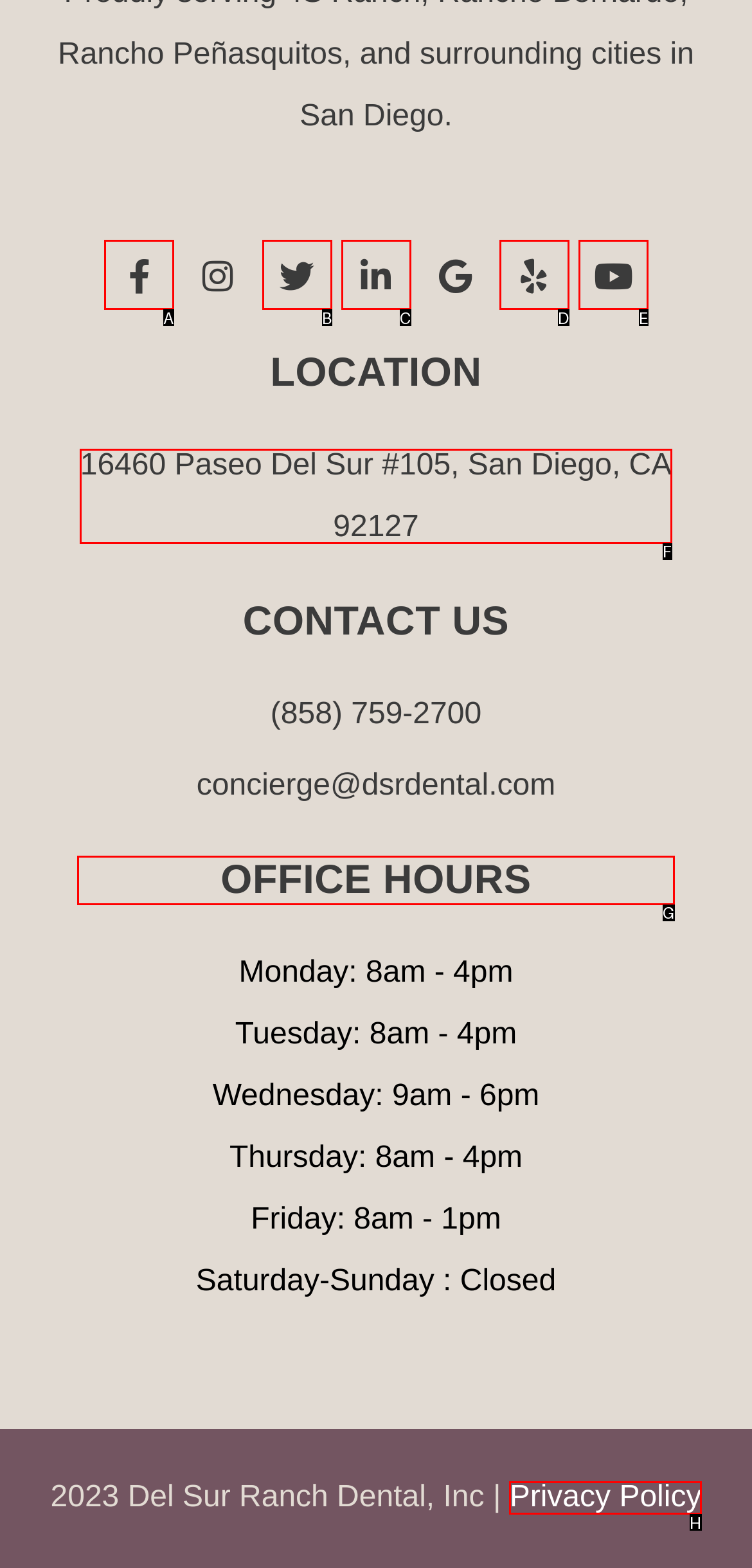Select the letter associated with the UI element you need to click to perform the following action: Check office hours
Reply with the correct letter from the options provided.

G